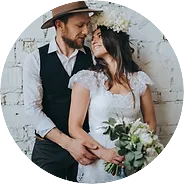What is the color of the flowers in the bouquet?
Please give a detailed and elaborate explanation in response to the question.

In the image, the bride holds a beautiful bouquet of flowers, and upon closer inspection, I observe that the flowers are white, which complements the overall elegant and romantic ambiance of the wedding setting.